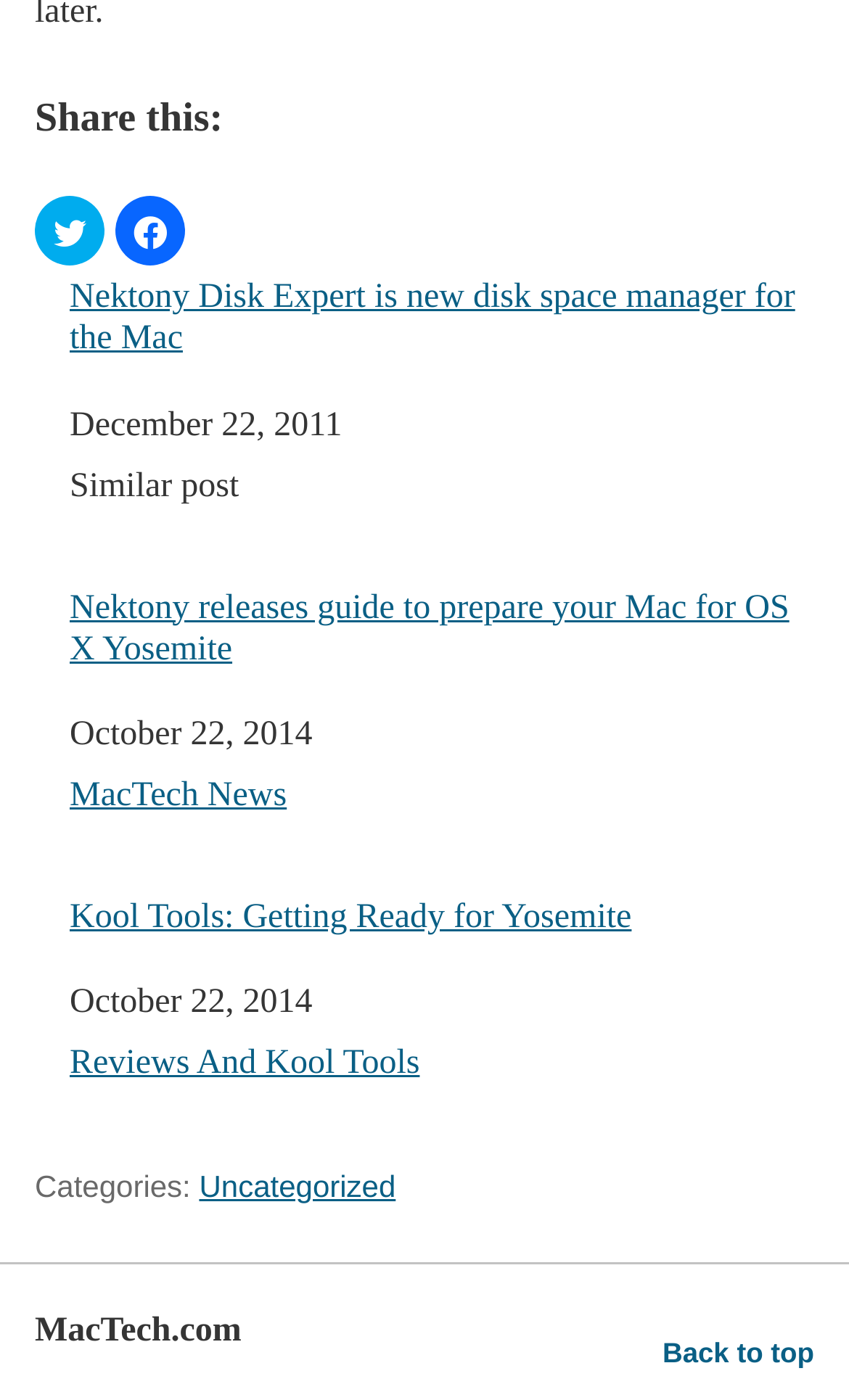Find the bounding box of the web element that fits this description: "MacTech News".

[0.082, 0.555, 0.338, 0.581]